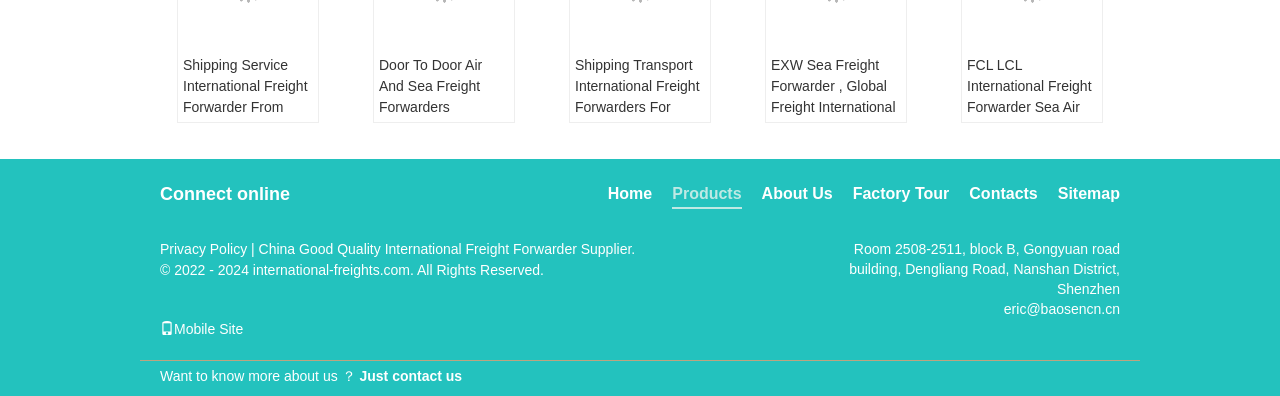Respond to the question with just a single word or phrase: 
What is the company name of the international freight forwarder?

Baosen suntop